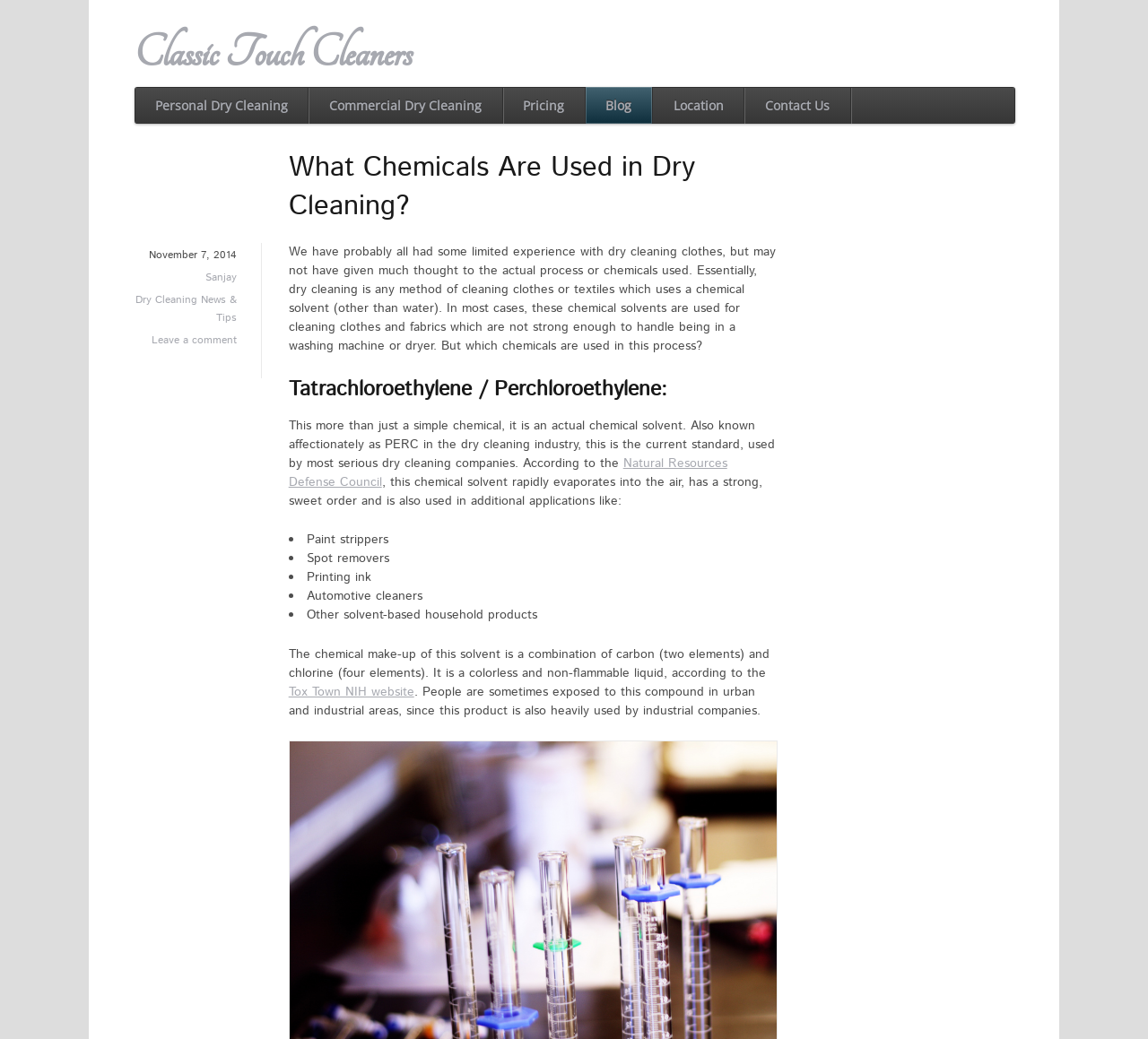Can you find the bounding box coordinates for the element to click on to achieve the instruction: "Learn more about 'Tatrachloroethylene / Perchloroethylene'"?

[0.251, 0.362, 0.676, 0.389]